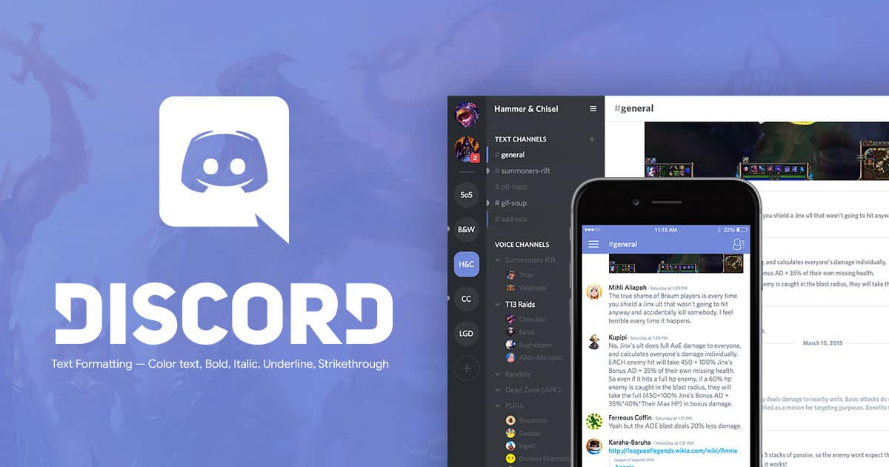What text formatting options are mentioned?
Look at the image and construct a detailed response to the question.

The question asks about the text formatting options mentioned in the image. Upon reading the text on the left side of the image, I see that the options listed are 'Color text, Bold, Italic, Underline, Strikethrough', which are the various formatting options available on the Discord platform.